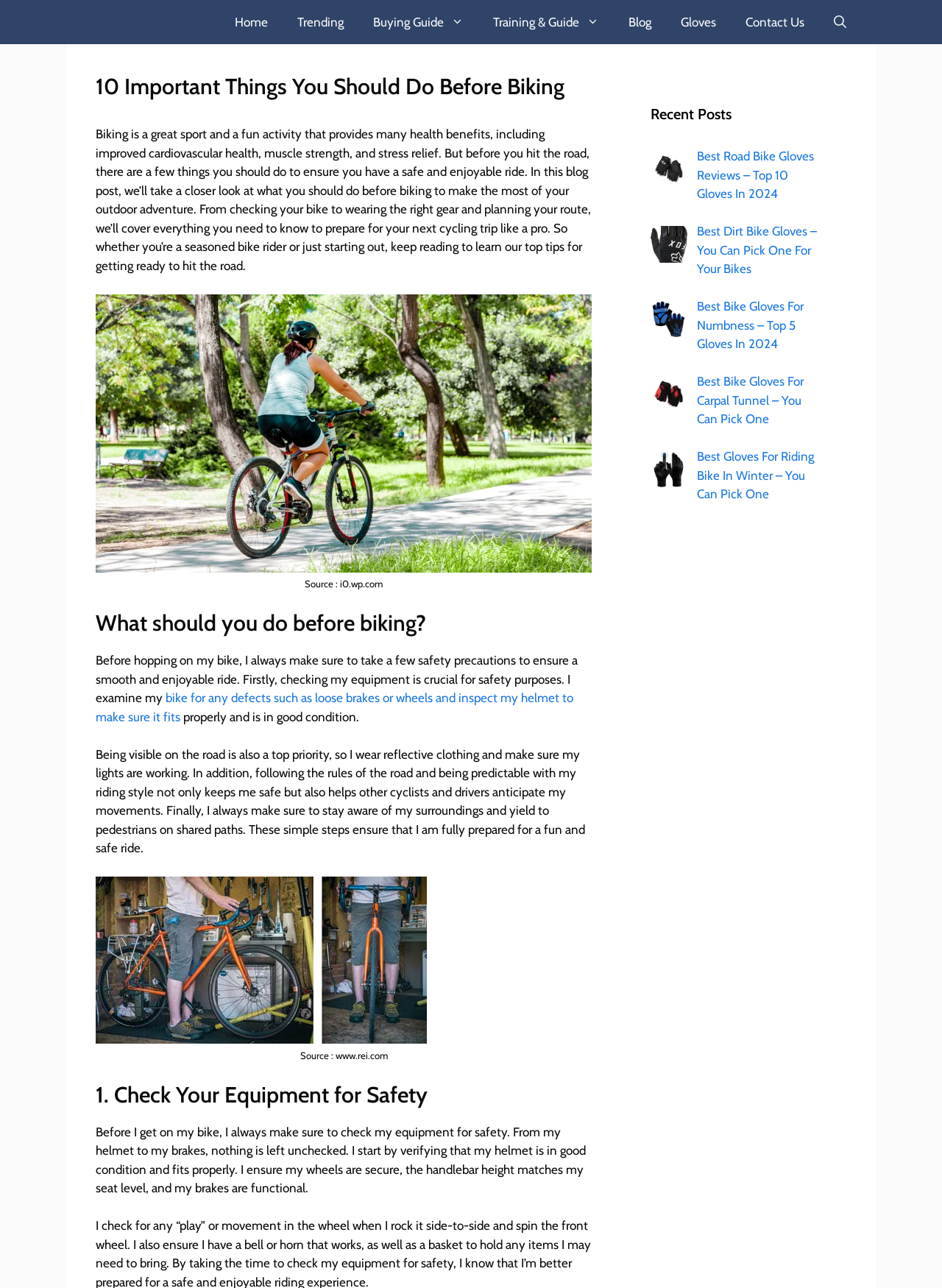Please determine the bounding box coordinates of the clickable area required to carry out the following instruction: "Click on the 'Best Road Bike Gloves Reviews' link". The coordinates must be four float numbers between 0 and 1, represented as [left, top, right, bottom].

[0.74, 0.115, 0.864, 0.156]